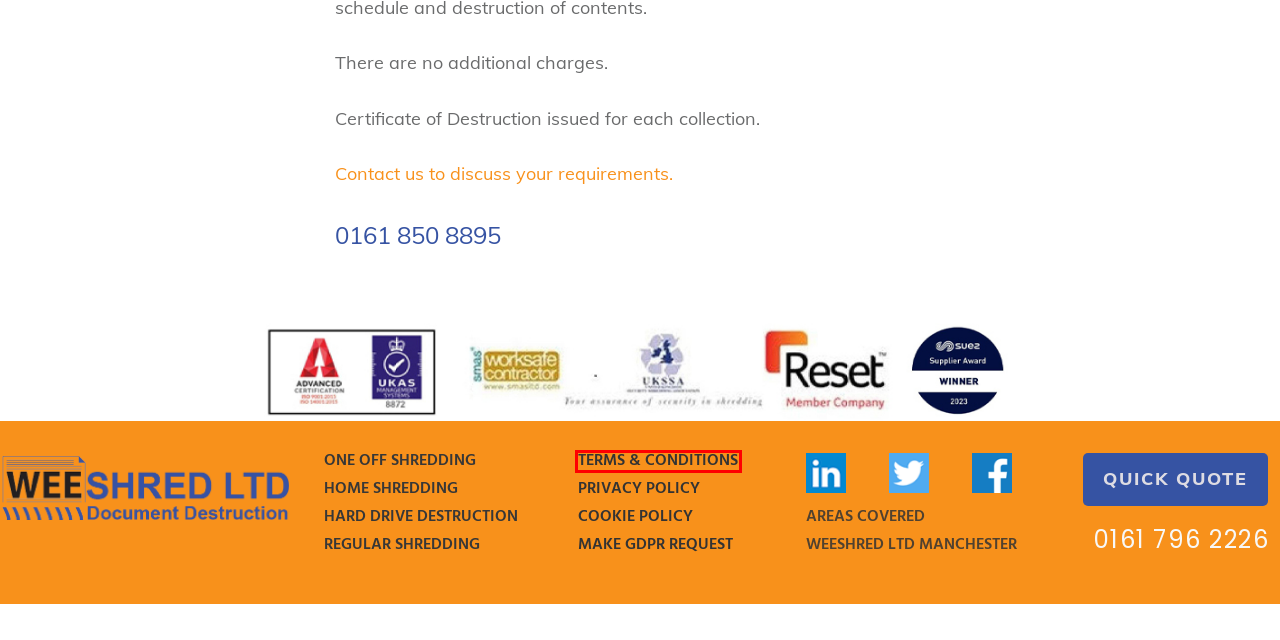You have been given a screenshot of a webpage, where a red bounding box surrounds a UI element. Identify the best matching webpage description for the page that loads after the element in the bounding box is clicked. Options include:
A. Cookie Policy | WeeShred Shredding
B. Regular Shredding Service | WeeShred Shredding
C. One Off Shredding Service | WeeShred Shredding
D. Shredding Services Manchester Services | WeeShred Shredding
E. areas covered | WeeShred Shredding
F. Home Shredding | WeeShred Shredding
G. Terms & Conditions | WeeShred Shredding
H. Privacy Policy | WeeShred Shredding

G